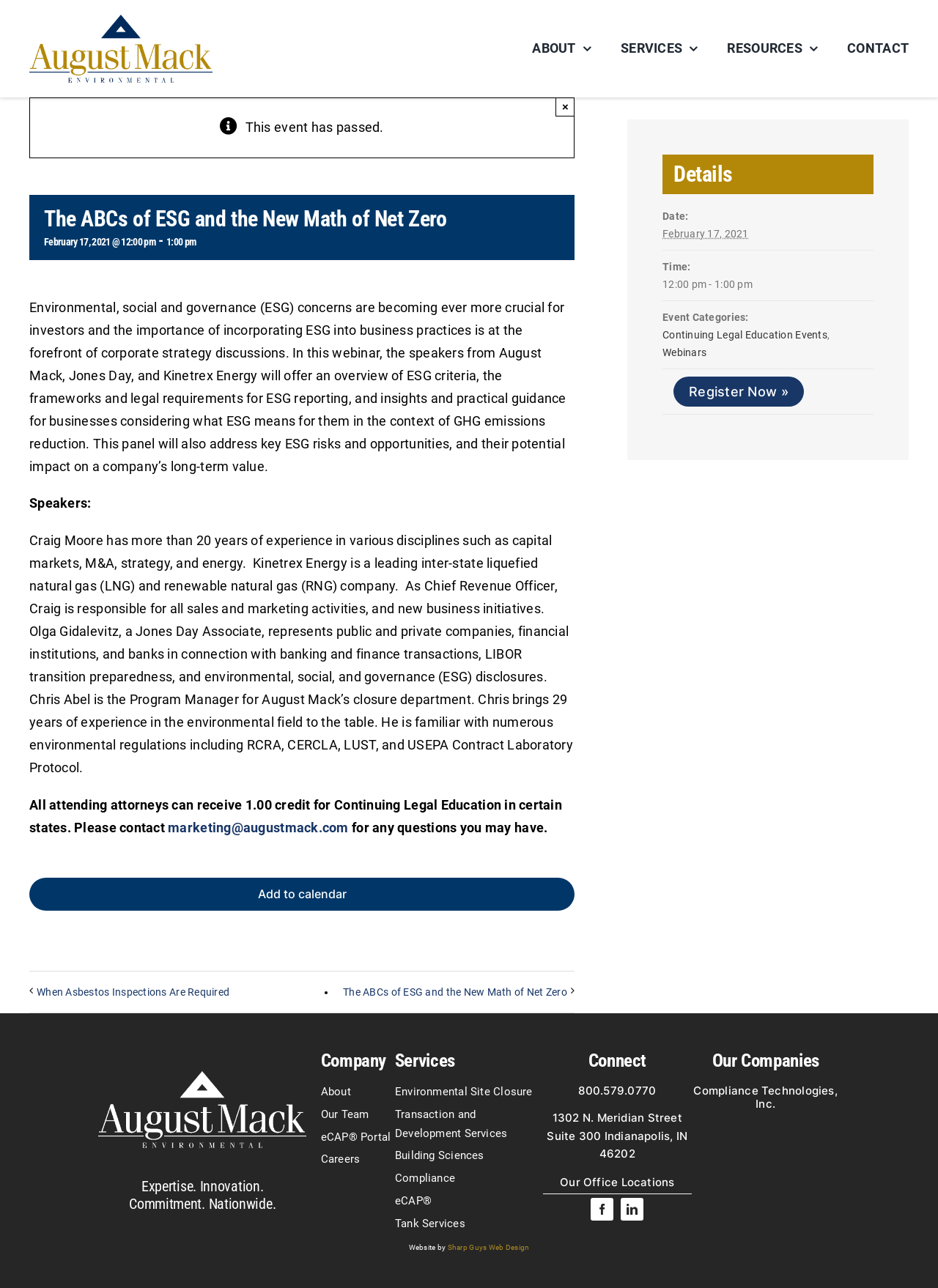Determine the bounding box for the described UI element: "Careers".

[0.342, 0.89, 0.421, 0.908]